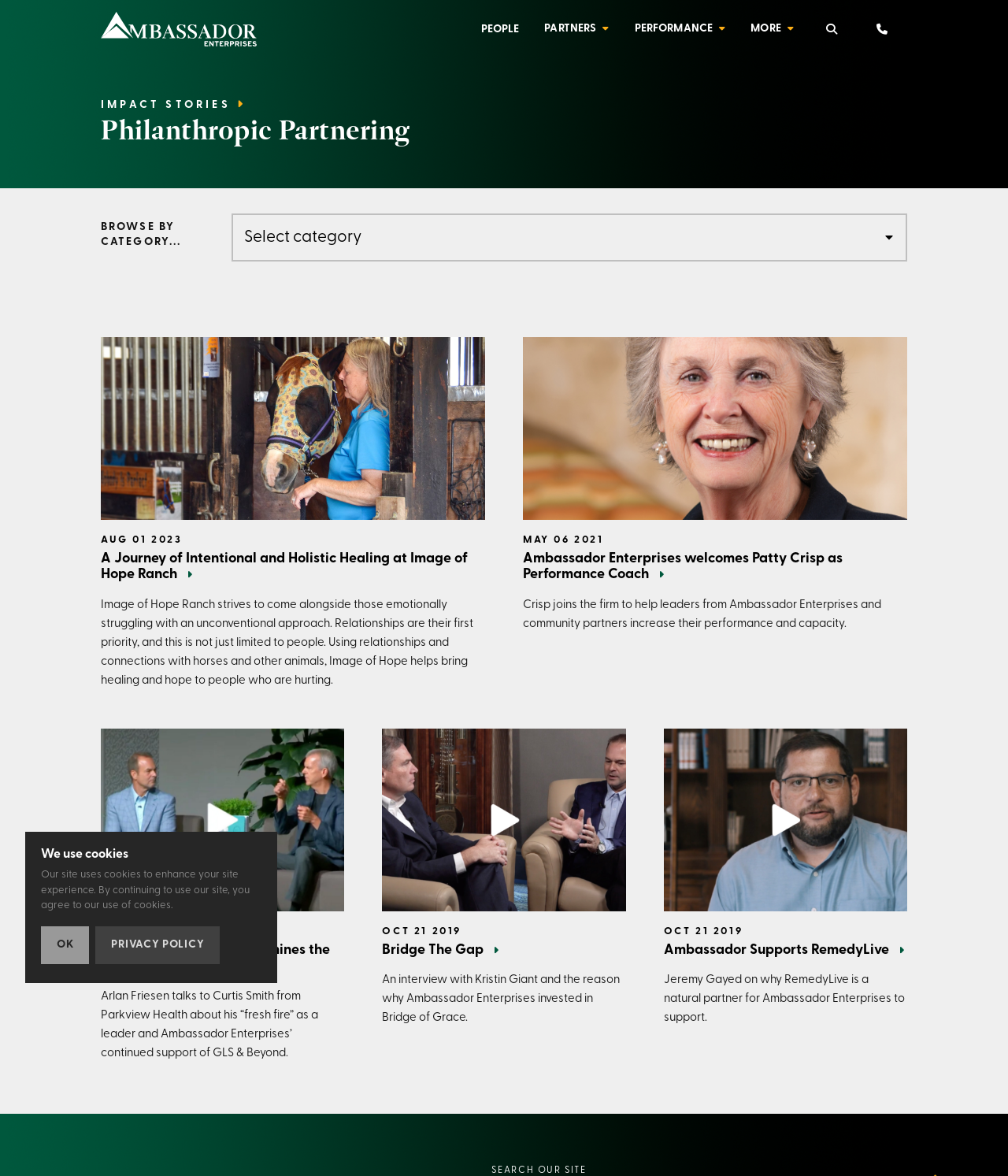Please identify the bounding box coordinates of the element that needs to be clicked to execute the following command: "Browse by category". Provide the bounding box using four float numbers between 0 and 1, formatted as [left, top, right, bottom].

[0.23, 0.181, 0.9, 0.222]